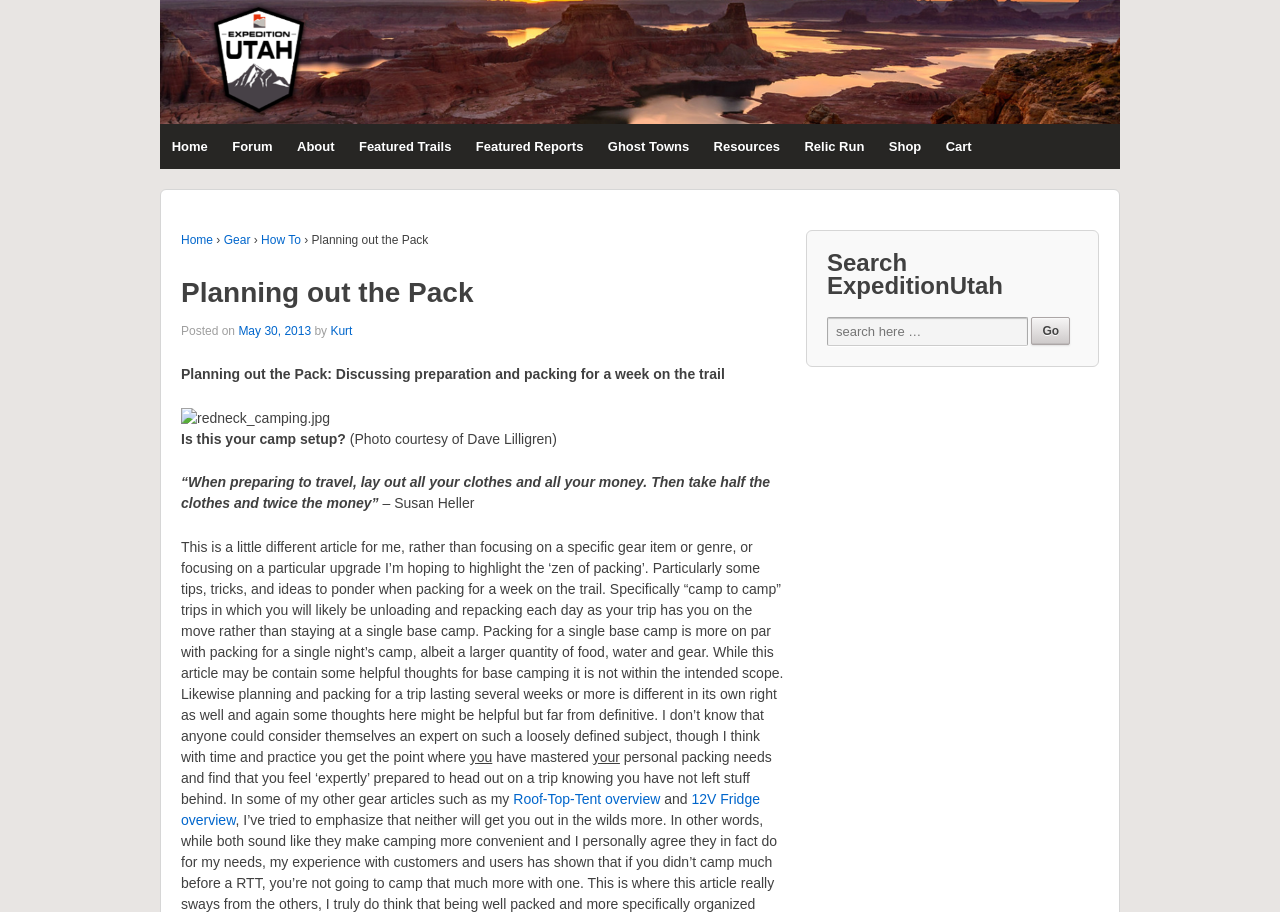Please identify the bounding box coordinates of the area that needs to be clicked to follow this instruction: "Go to the 'Gear' page".

[0.175, 0.255, 0.196, 0.27]